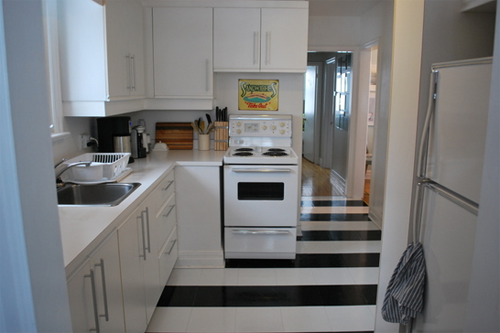Kindly respond to the following question with a single word or a brief phrase: 
What type of stove is in the kitchen?

Gas stove